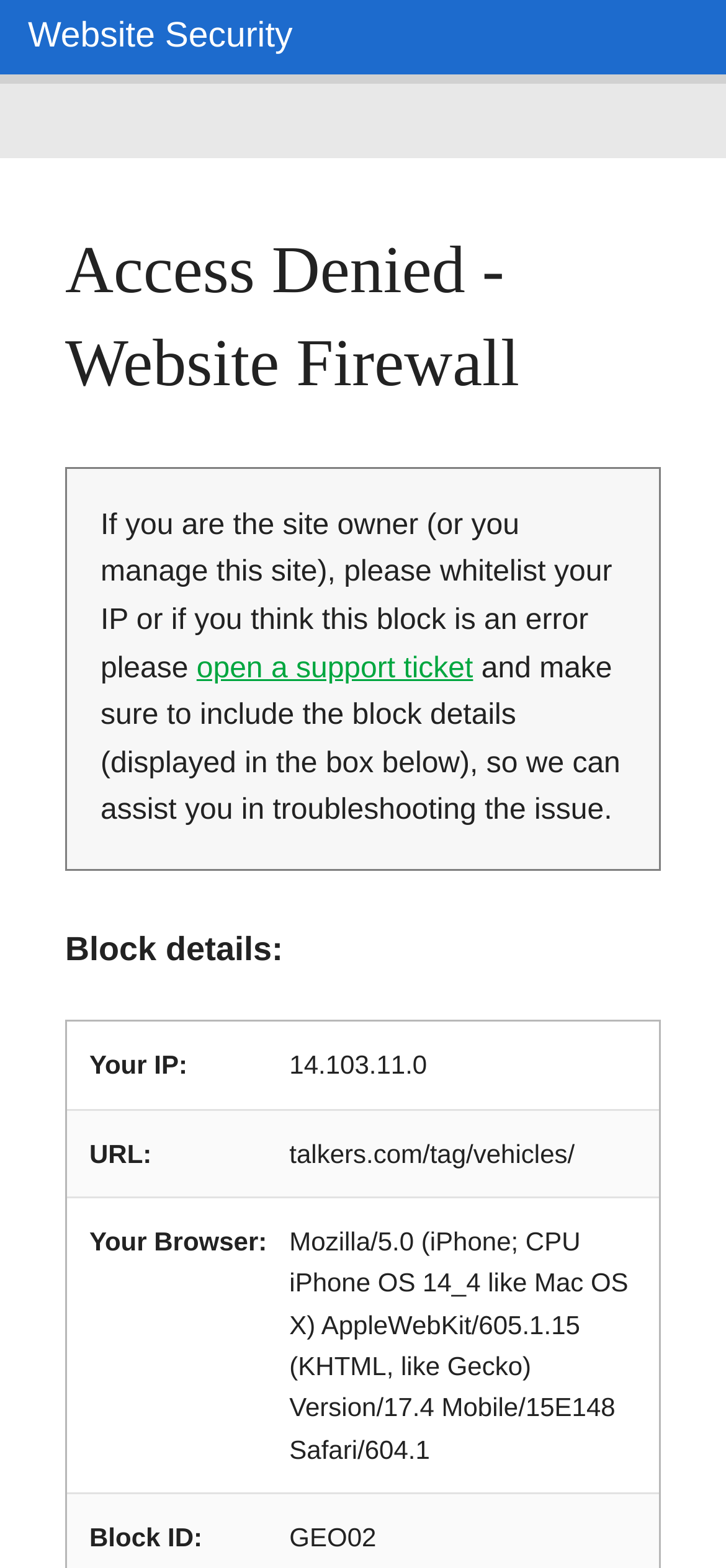Use a single word or phrase to answer the question:
What browser is being used to access the website?

Safari